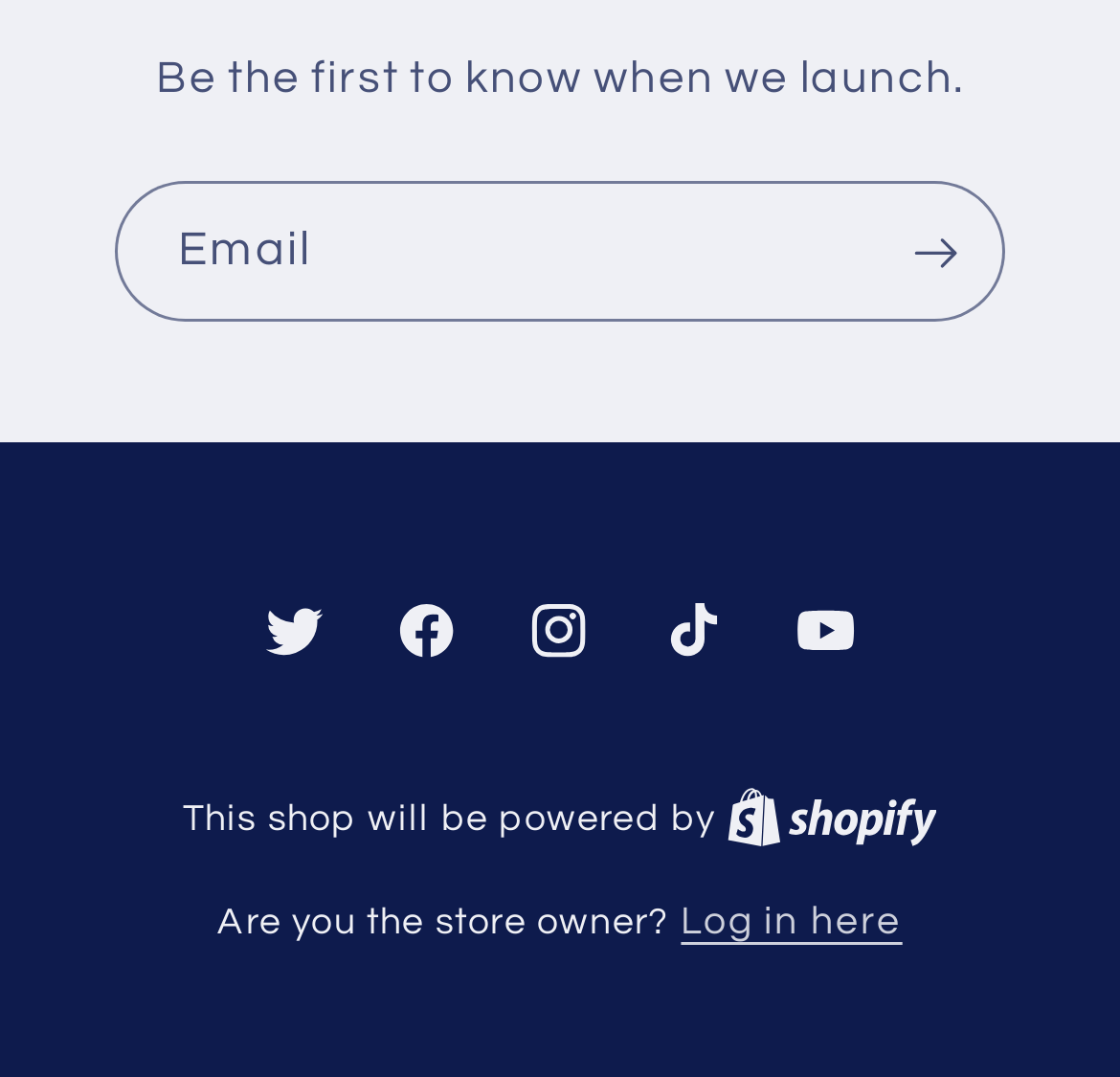Please pinpoint the bounding box coordinates for the region I should click to adhere to this instruction: "Enter email address".

[0.105, 0.171, 0.895, 0.297]